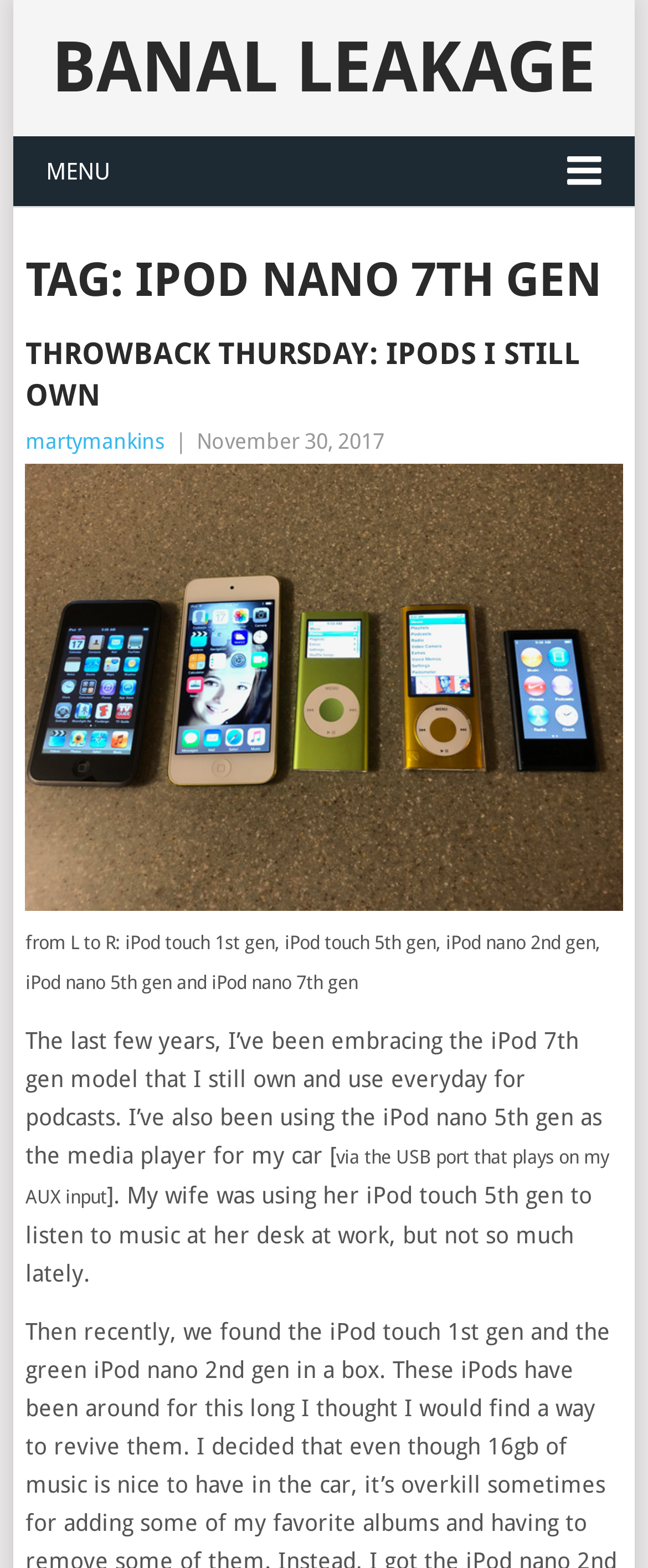How many iPods are shown in the image?
Refer to the image and respond with a one-word or short-phrase answer.

5